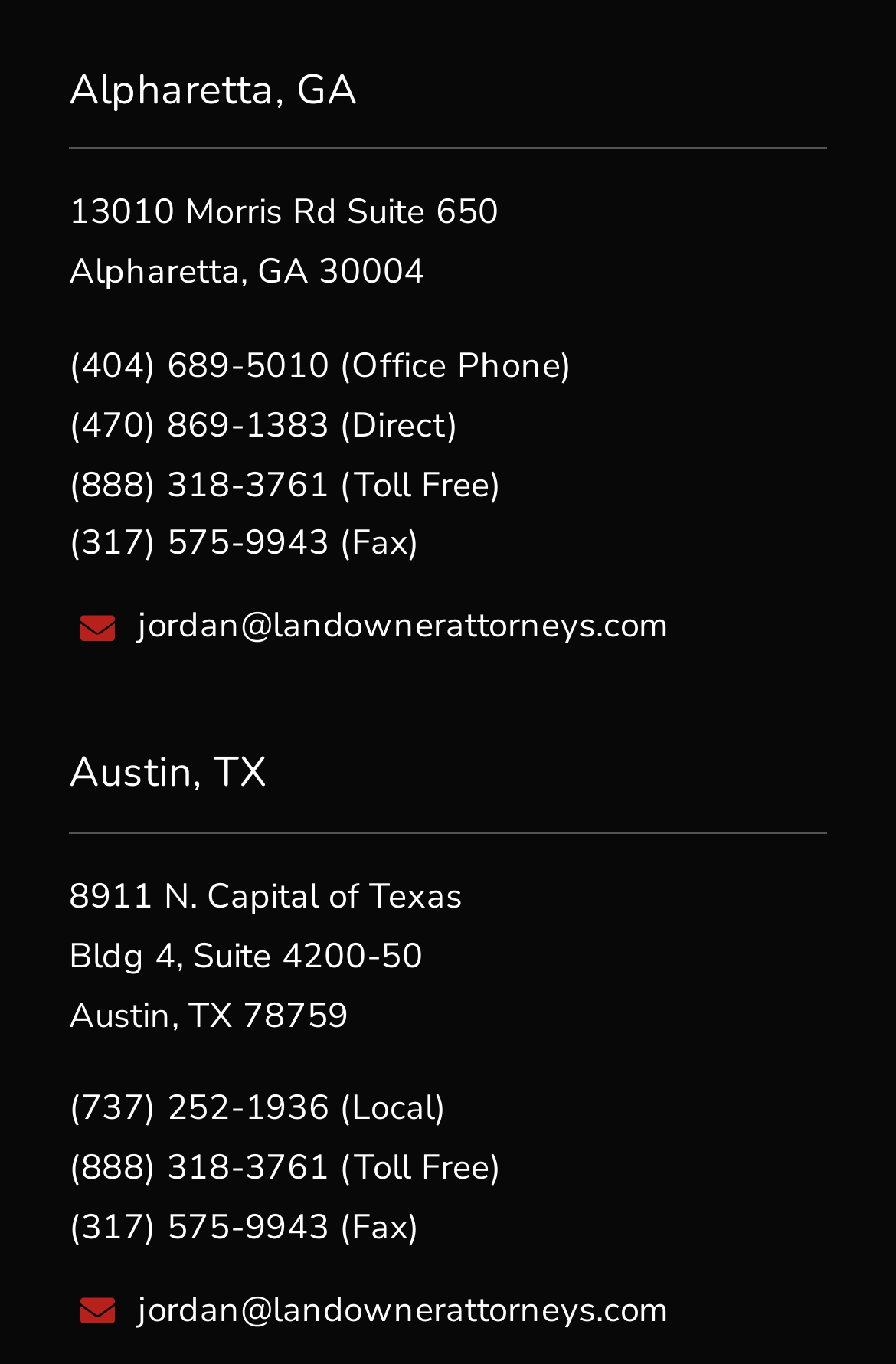Identify the bounding box coordinates of the region that needs to be clicked to carry out this instruction: "Call the office phone". Provide these coordinates as four float numbers ranging from 0 to 1, i.e., [left, top, right, bottom].

[0.077, 0.251, 0.639, 0.285]